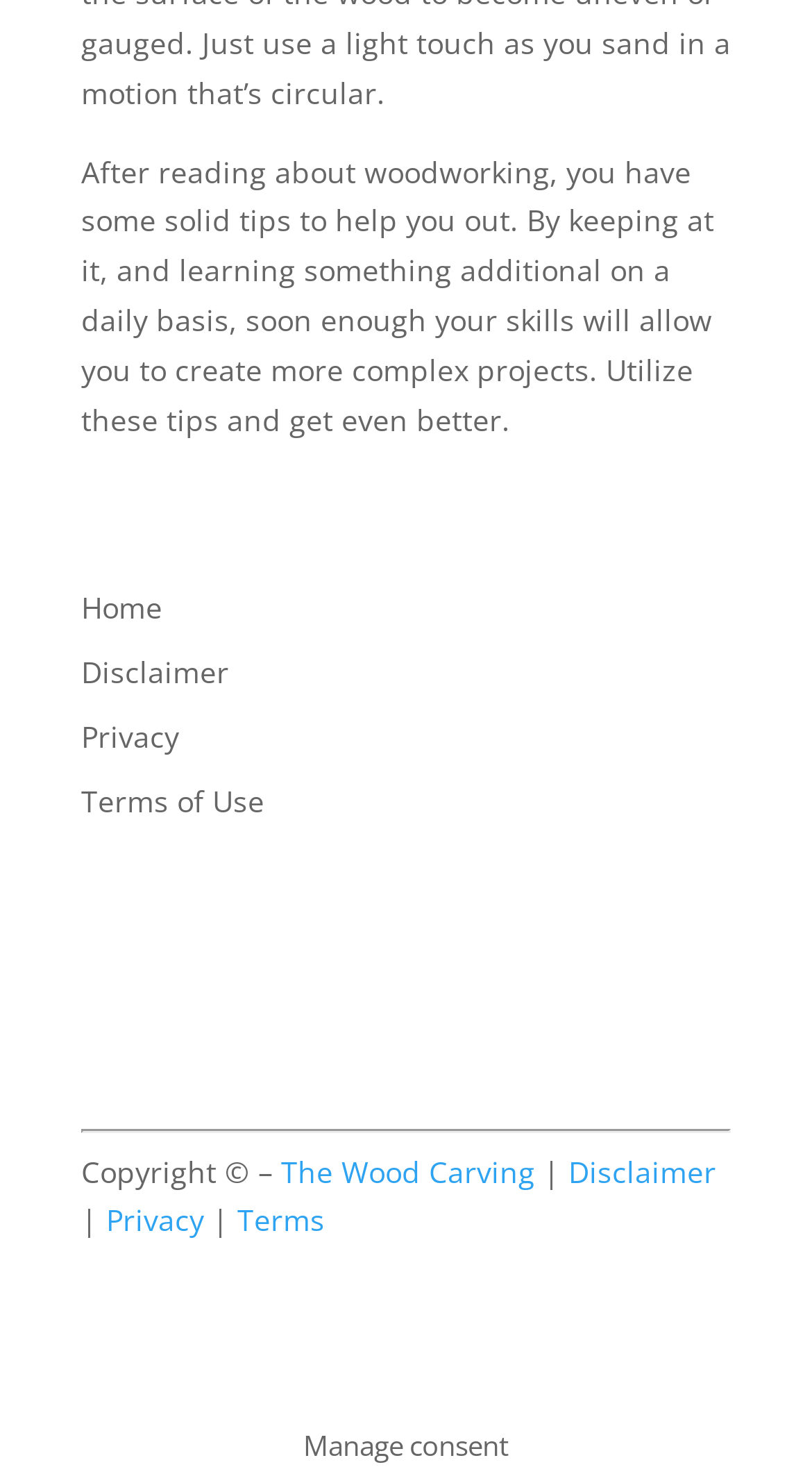Find the bounding box coordinates of the clickable element required to execute the following instruction: "Explore the post about Dry January with Eisberg Alcohol Free Wine - Week 1". Provide the coordinates as four float numbers between 0 and 1, i.e., [left, top, right, bottom].

None